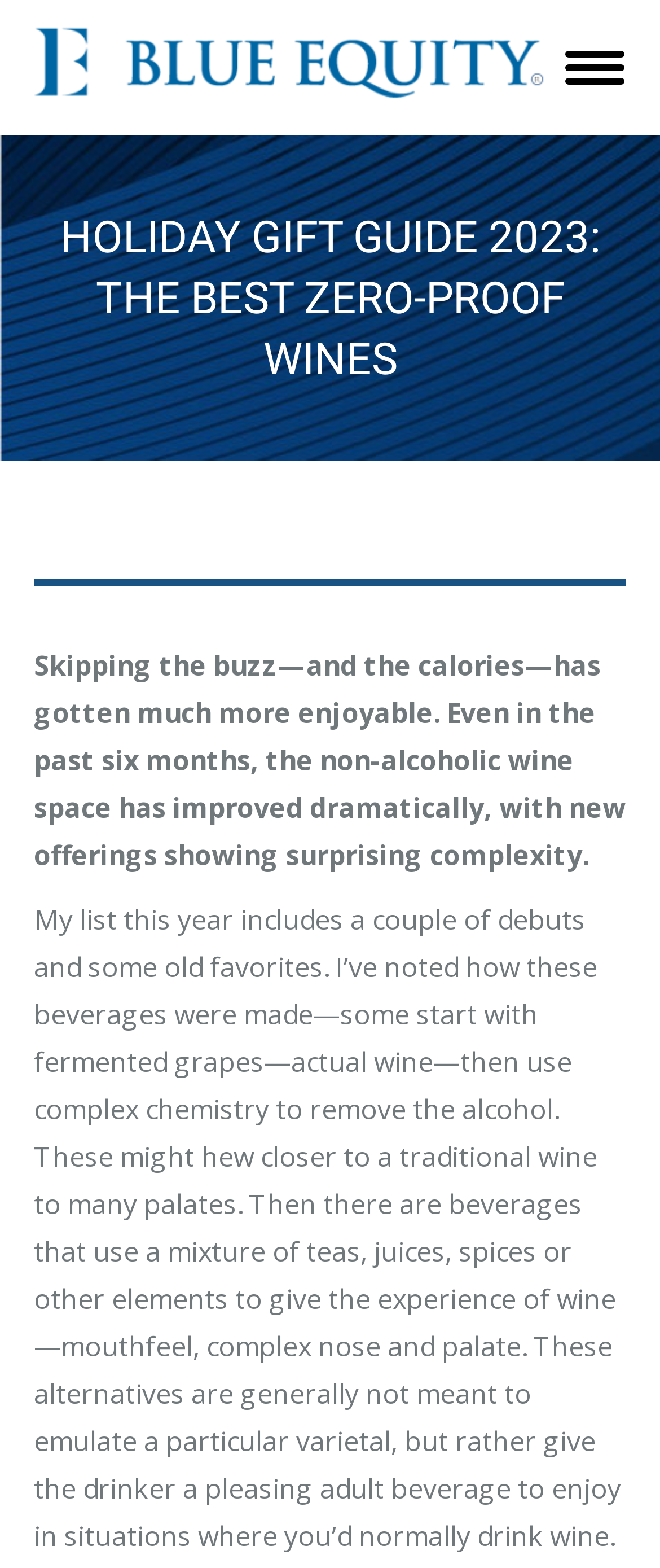What is the name of the website?
Answer the question with a detailed and thorough explanation.

The name of the website is 'Blue Equity', which is indicated by the link 'Blue Equity' at the top of the webpage, accompanied by an image with the same name.